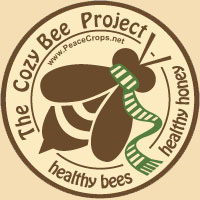Refer to the screenshot and give an in-depth answer to this question: What is the URL provided for further information about the project?

The logo includes the website URL 'www.PeaceCrops.net' for further information about 'The Cozy Bee Project', which is the URL provided for learning more about the project.